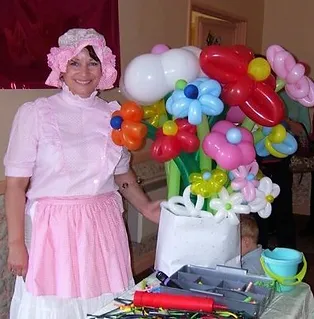Describe the image with as much detail as possible.

The image showcases a cheerful entertainer, dressed in a pink and white outfit reminiscent of a traditional children's party theme. She sports a charming bonnet that matches her attire, exuding a playful and vibrant energy. Beside her is a stunning arrangement of colorful balloon flowers, crafted intricately and displayed in a white pot. This lively setup is ideal for children's events, bringing a sense of fun and whimsy. The background suggests a festive setting, fitting for parties focused on entertainment and joy, with visual elements that invite engagement and excitement.